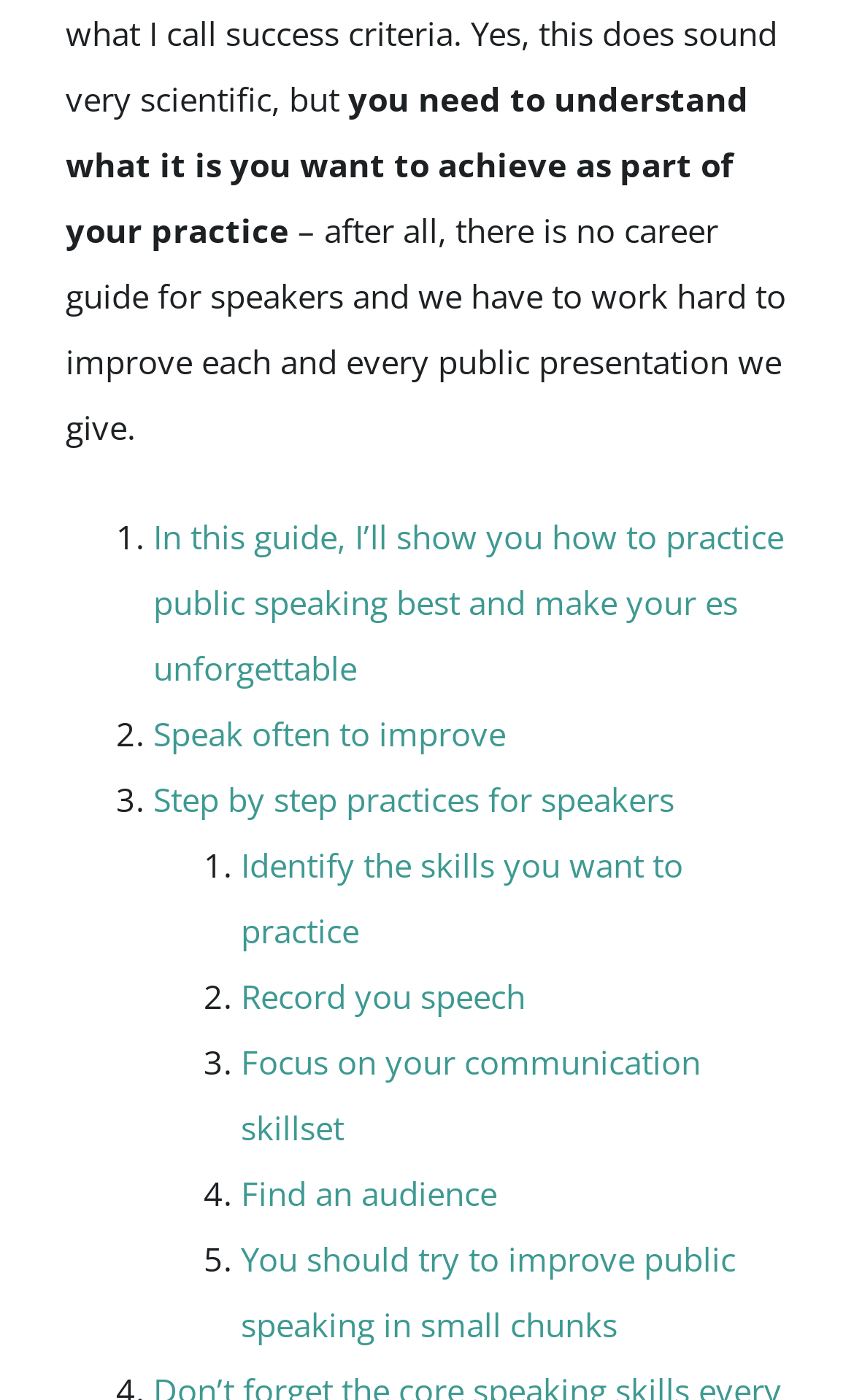Extract the bounding box for the UI element that matches this description: "Focus on your communication skillset".

[0.282, 0.743, 0.82, 0.821]